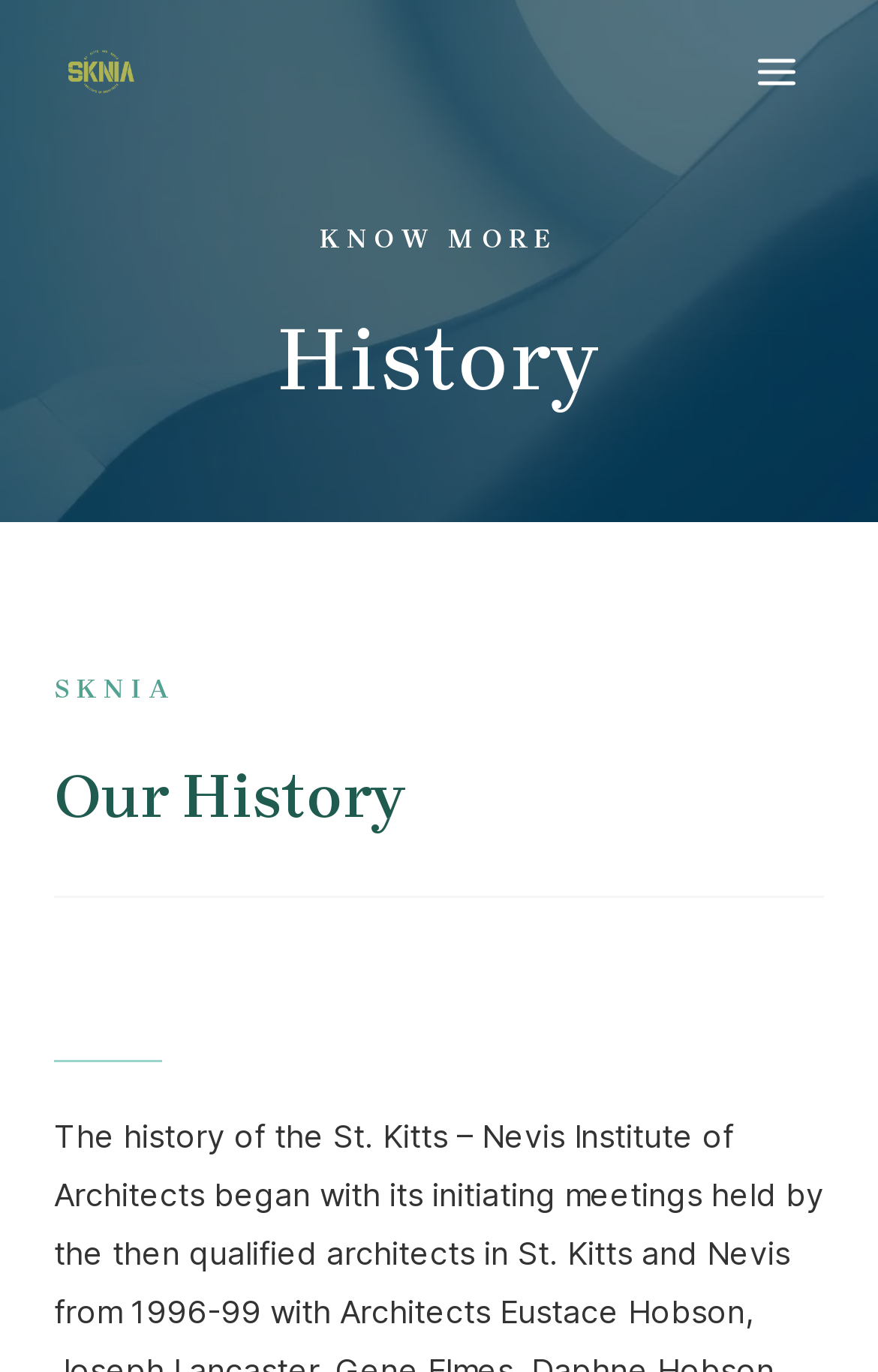Respond to the question below with a concise word or phrase:
What is the purpose of the button at the top right?

MAIN MENU